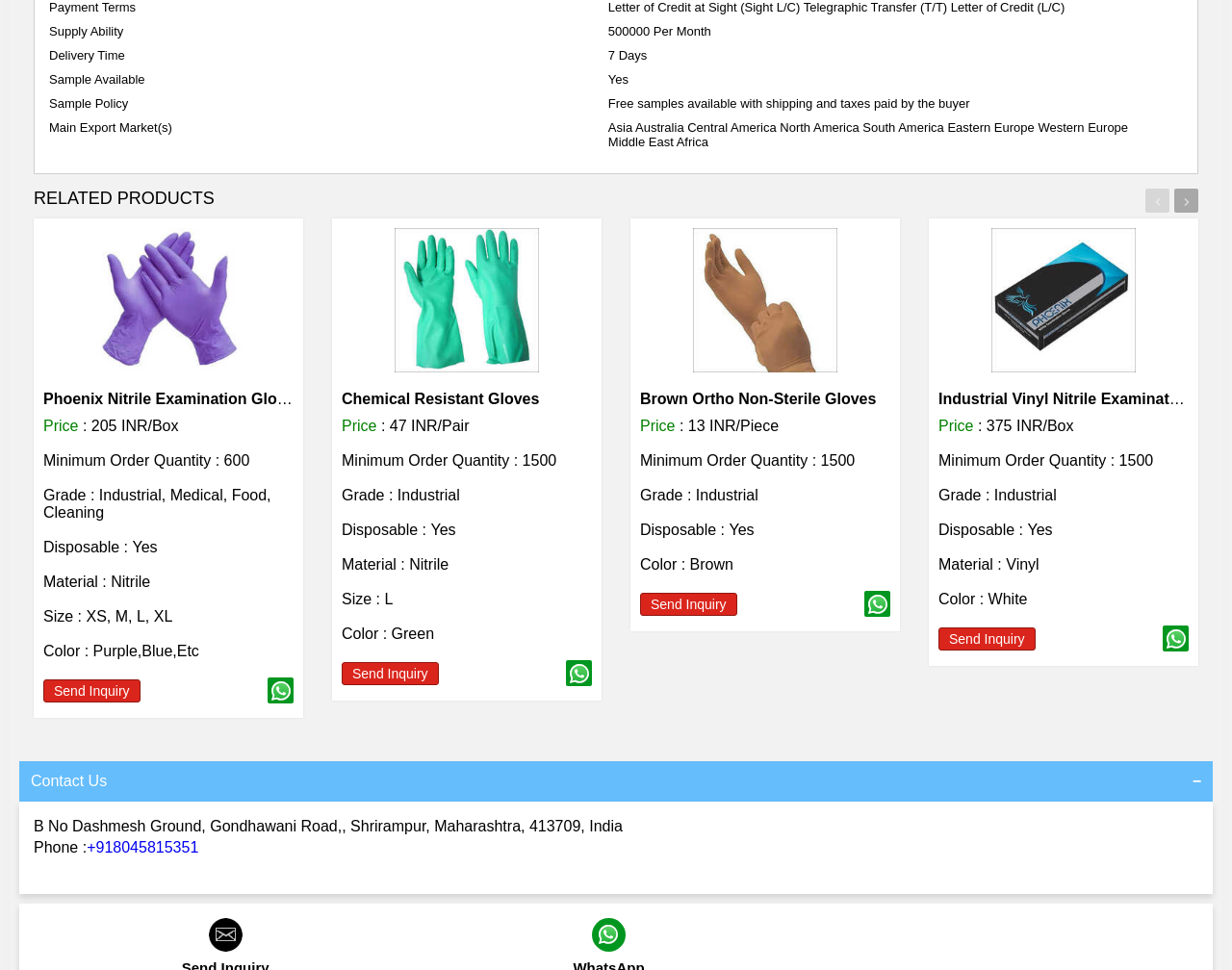Find the bounding box coordinates of the clickable element required to execute the following instruction: "Send an inquiry about Chemical Resistant Gloves". Provide the coordinates as four float numbers between 0 and 1, i.e., [left, top, right, bottom].

[0.277, 0.7, 0.356, 0.724]